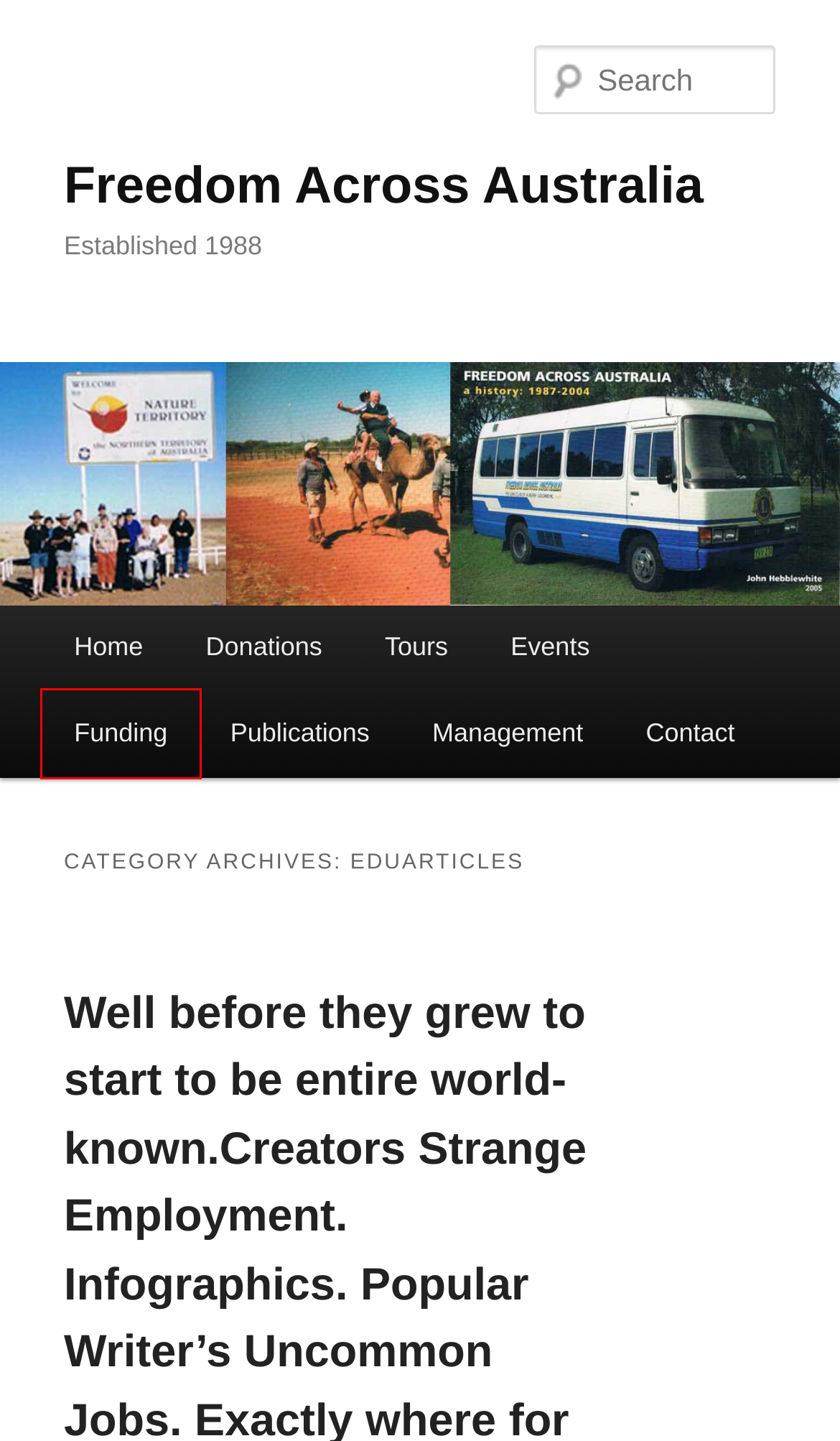Evaluate the webpage screenshot and identify the element within the red bounding box. Select the webpage description that best fits the new webpage after clicking the highlighted element. Here are the candidates:
A. Contact | Freedom Across Australia
B. Donations | Freedom Across Australia
C. Funding | Freedom Across Australia
D. Freedom Across Australia | Established 1988
E. Tours | Freedom Across Australia
F. Publications | Freedom Across Australia
G. Management | Freedom Across Australia
H. Blog Tool, Publishing Platform, and CMS | WordPress.org English (Australia)

C